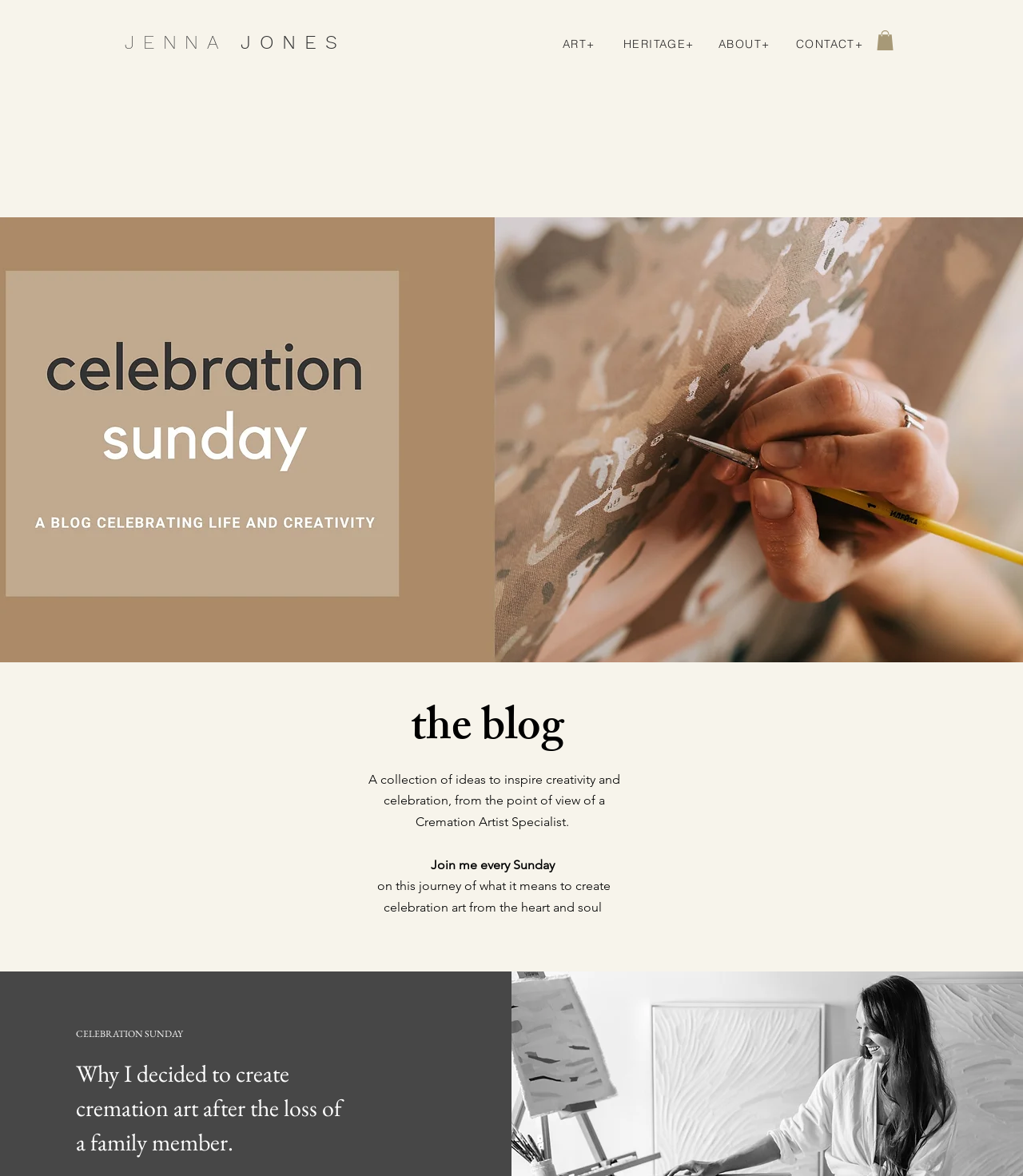What is the purpose of the blog?
Examine the image and give a concise answer in one word or a short phrase.

To inspire creativity and celebration